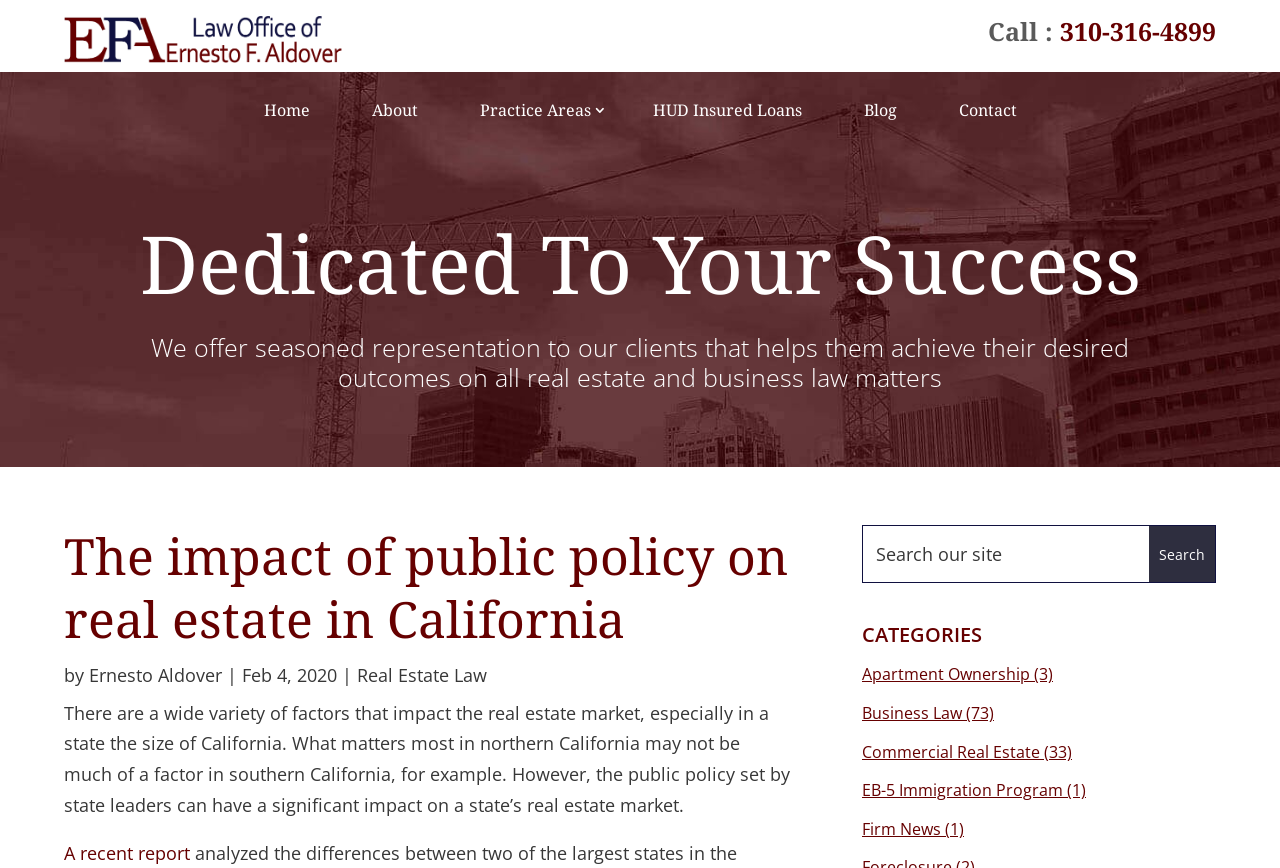Describe in detail what you see on the webpage.

This webpage is about the Law Office of Ernesto F. Aldover, focusing on the impact of public policy on real estate in California. At the top left, there is a logo image of the law office, accompanied by a link to the office's name. On the top right, there is a call-to-action section with a "Call" label and a phone number link.

The main navigation menu is located below the logo, with links to "Home", "About", "Practice Areas 3", "HUD Insured Loans", "Blog", and "Contact". 

Below the navigation menu, there is a hero section with a heading "Dedicated To Your Success" and a paragraph describing the law office's services. 

The main content area is divided into two sections. The left section has a heading "The impact of public policy on real estate in California" and an article written by Ernesto Aldover, dated February 4, 2020. The article discusses the various factors affecting the real estate market in California, including public policy set by state leaders. 

On the right side, there is a search bar with a "Search our site" textbox and a "Search" button. Below the search bar, there is a "CATEGORIES" section with links to various categories, including "Apartment Ownership", "Business Law", "Commercial Real Estate", "EB-5 Immigration Program", and "Firm News", each with a count of related articles in parentheses.